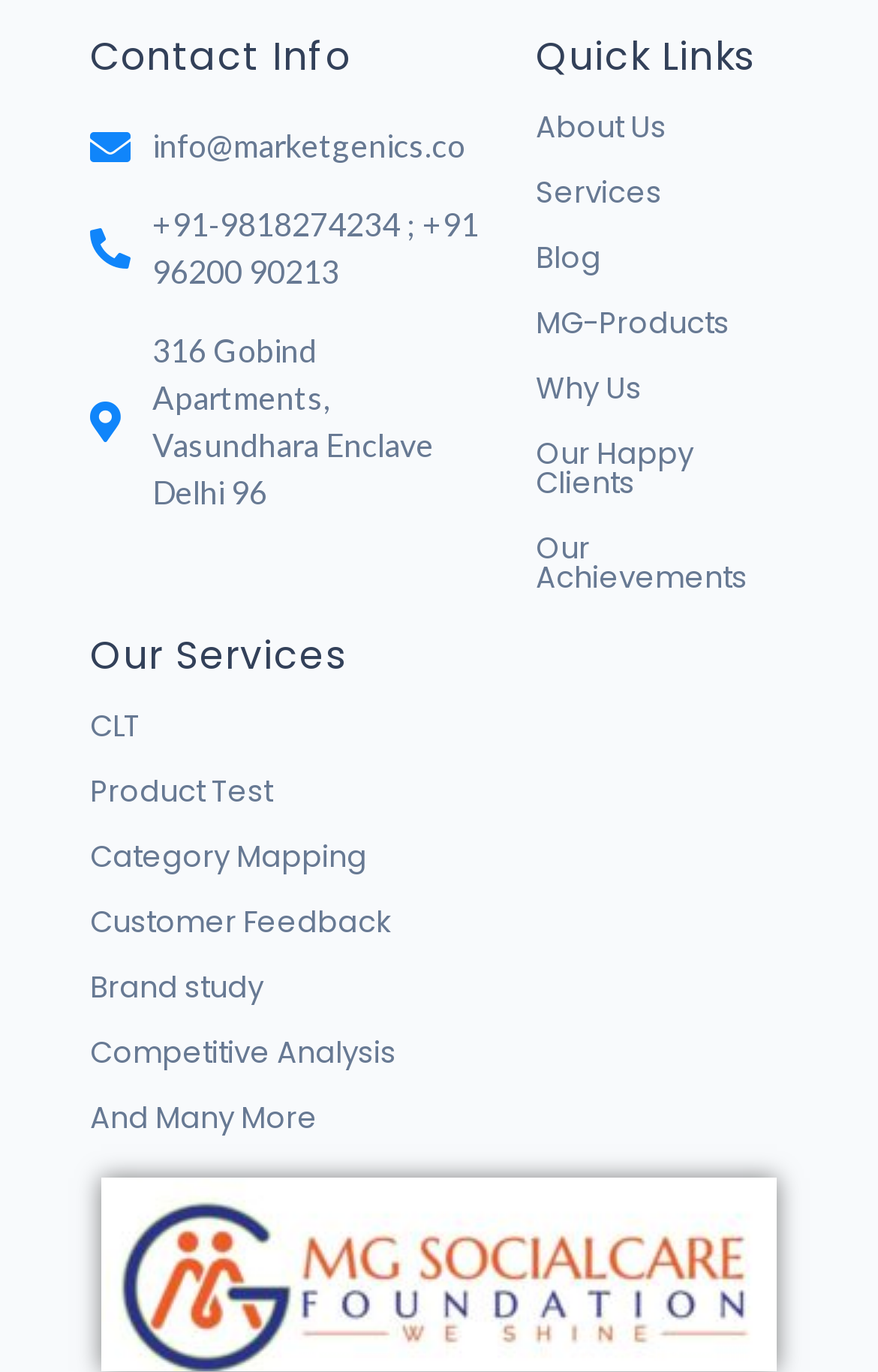How many quick links are available?
Answer with a single word or phrase by referring to the visual content.

7